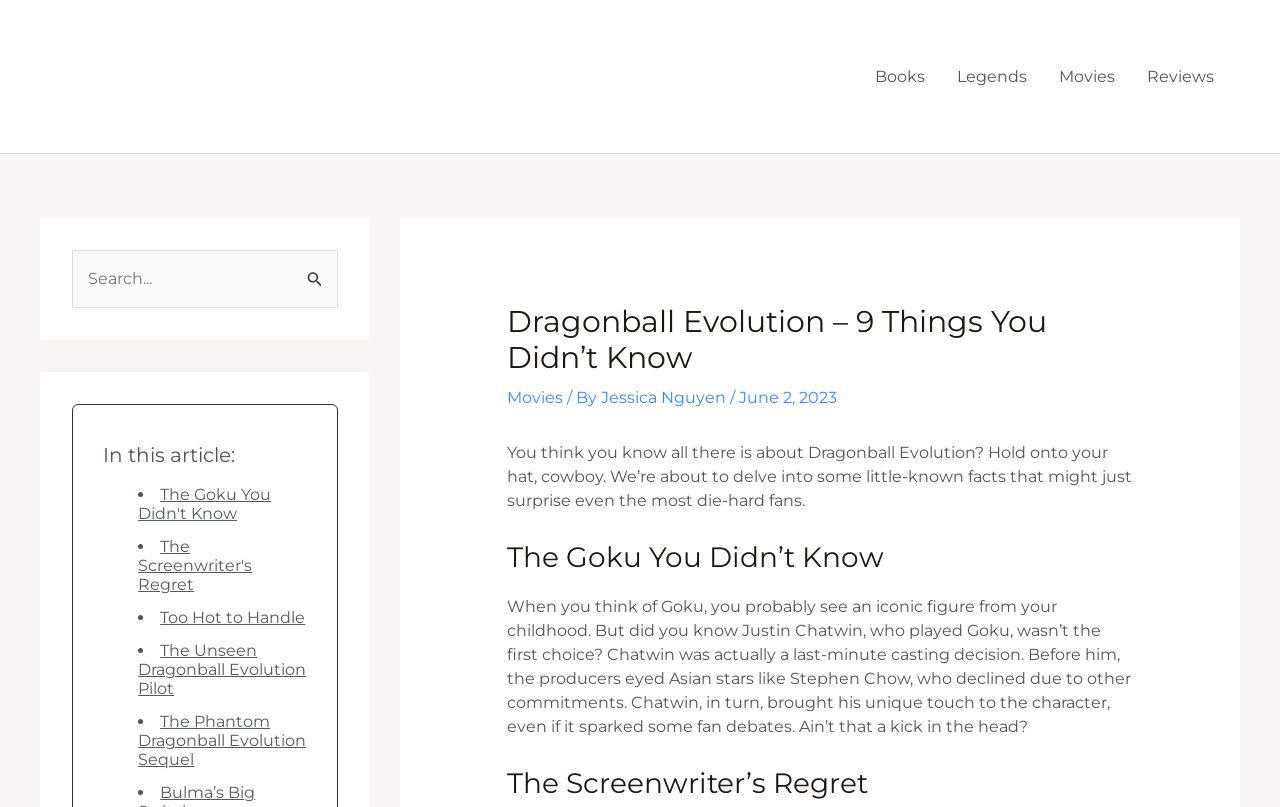Please predict the bounding box coordinates of the element's region where a click is necessary to complete the following instruction: "Search for something". The coordinates should be represented by four float numbers between 0 and 1, i.e., [left, top, right, bottom].

None